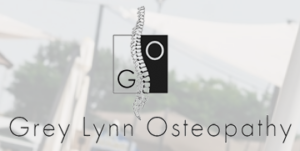Analyze the image and describe all the key elements you observe.

The image features the logo of "Grey Lynn Osteopathy," prominently displaying the text "Grey Lynn Osteopathy" beneath an artistic representation of a human spine. The design seamlessly incorporates both graphic and textual elements, emphasizing the focus on osteopathic care and treatment. In the background, a blurred outdoor setting suggests a calm and professional environment, reinforcing the practice's commitment to health and wellness. This logo serves as a visual identity for Grey Lynn Osteopathy, inviting potential clients to explore services related to headache and migraine relief.